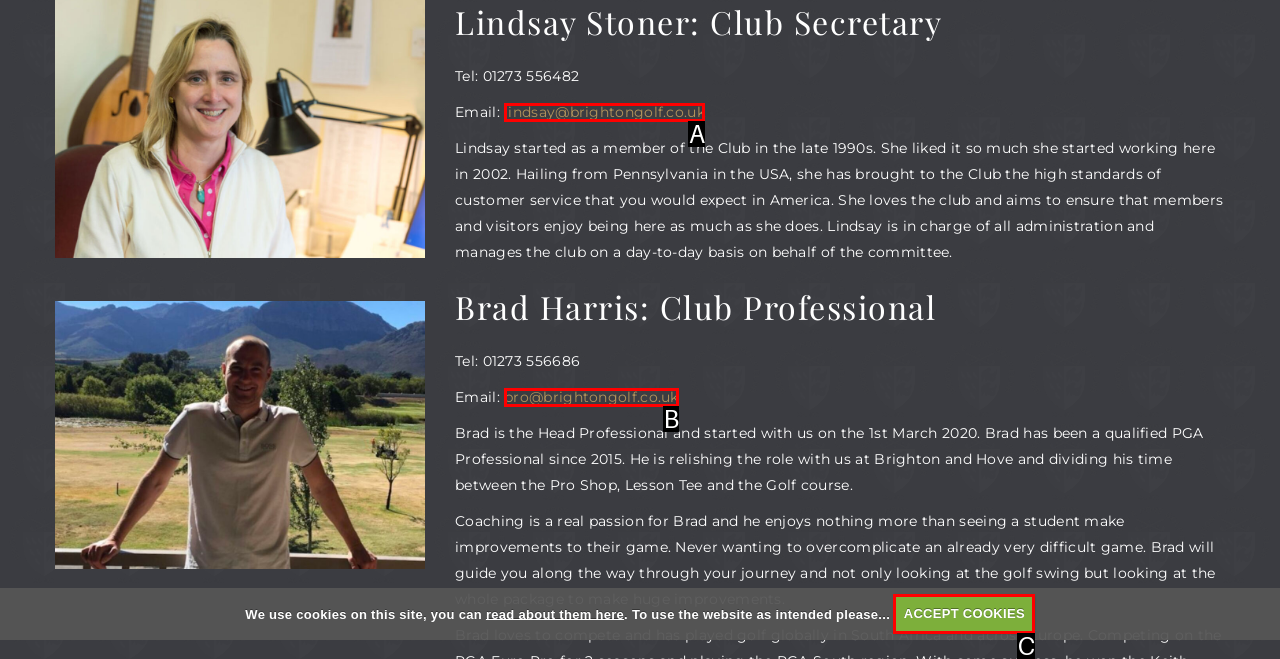Which HTML element fits the description: ACCEPT COOKIES? Respond with the letter of the appropriate option directly.

C